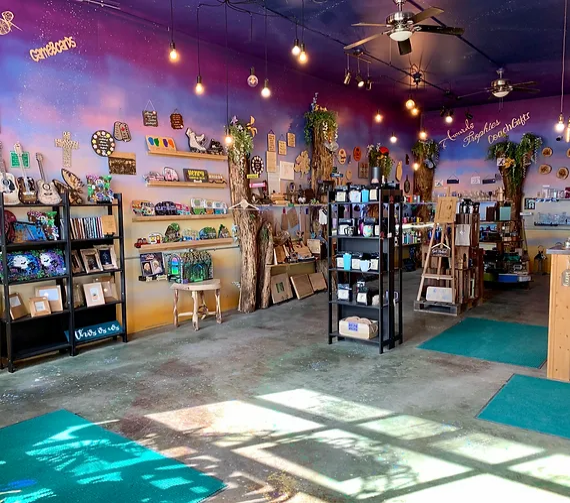Offer an in-depth caption that covers the entire scene depicted in the image.

The image showcases a vibrant and inviting shop interior, characterized by a colorful gradient wall that transitions from soft pink to deep purple. The shop is adorned with an eclectic array of decorative items displayed on wooden shelves and stands, including art pieces, trinkets, and handcrafted goods that reflect a creative spirit. Natural elements, such as tree trunks and potted greenery, enhance the organic feel of the space. Soft lighting from hanging fixtures illuminates the room, creating a warm atmosphere that invites customers to browse. At the forefront, plush turquoise mats add a pop of color to the concrete floor, adding to the shop's charming aesthetic. This space embodies the ethos of personalized and unique shopping, ideal for those in search of special items that stand out.